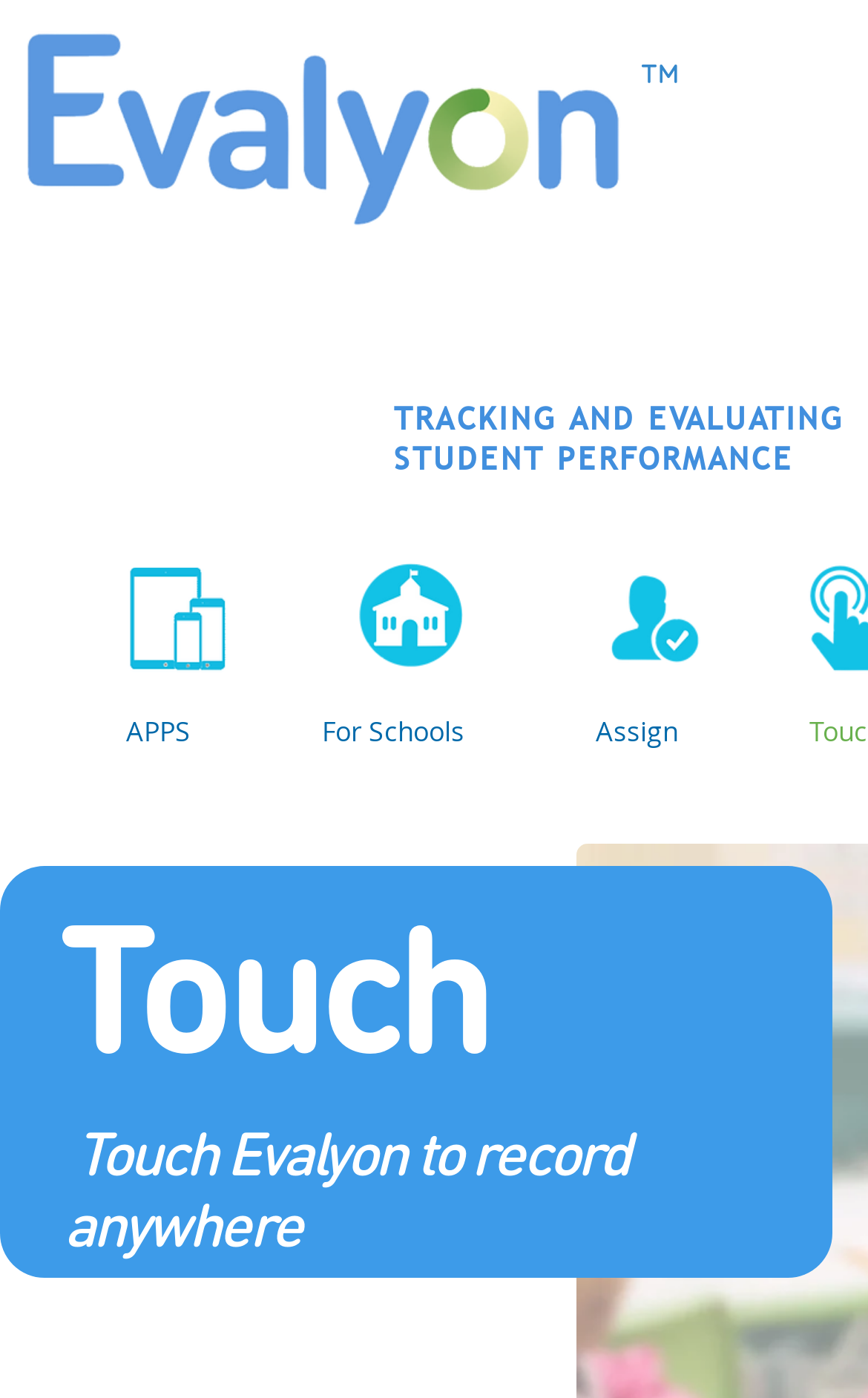What is the benefit of using the website?
Based on the image, answer the question with as much detail as possible.

The generic text 'Indvidualized for students' implies that the website provides a personalized experience for students, which is likely to be a benefit of using the website.